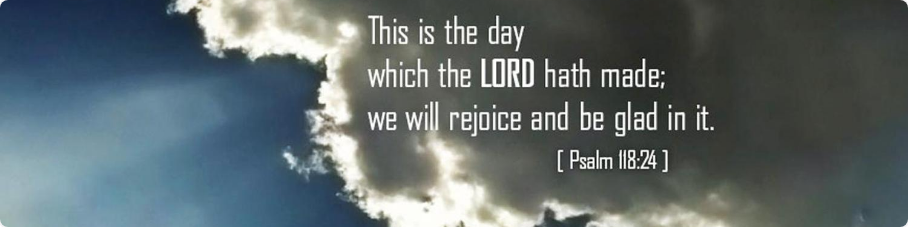What is the emotional tone of the image?
Using the information from the image, answer the question thoroughly.

The image features a verse that encourages rejoicing and being glad, and the overall tone of the image is described as evoking inspiration and contemplation, indicating that the emotional tone of the image is uplifting and positive.